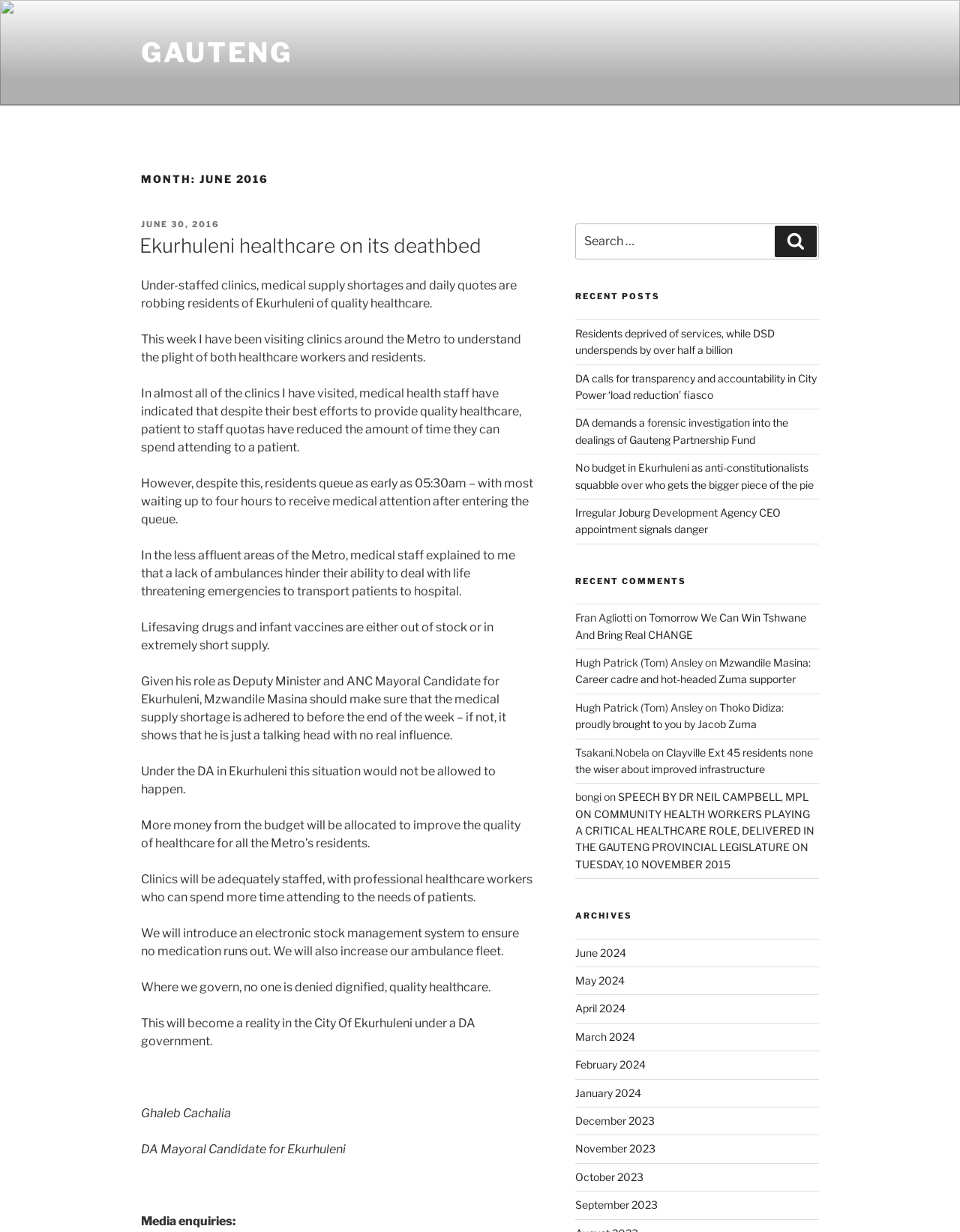What is the name of the metro mentioned in the article?
Please provide a comprehensive answer based on the information in the image.

I found the answer by reading the text in the main content area of the webpage, which mentions Ekurhuleni as the metro where the healthcare problems are occurring.